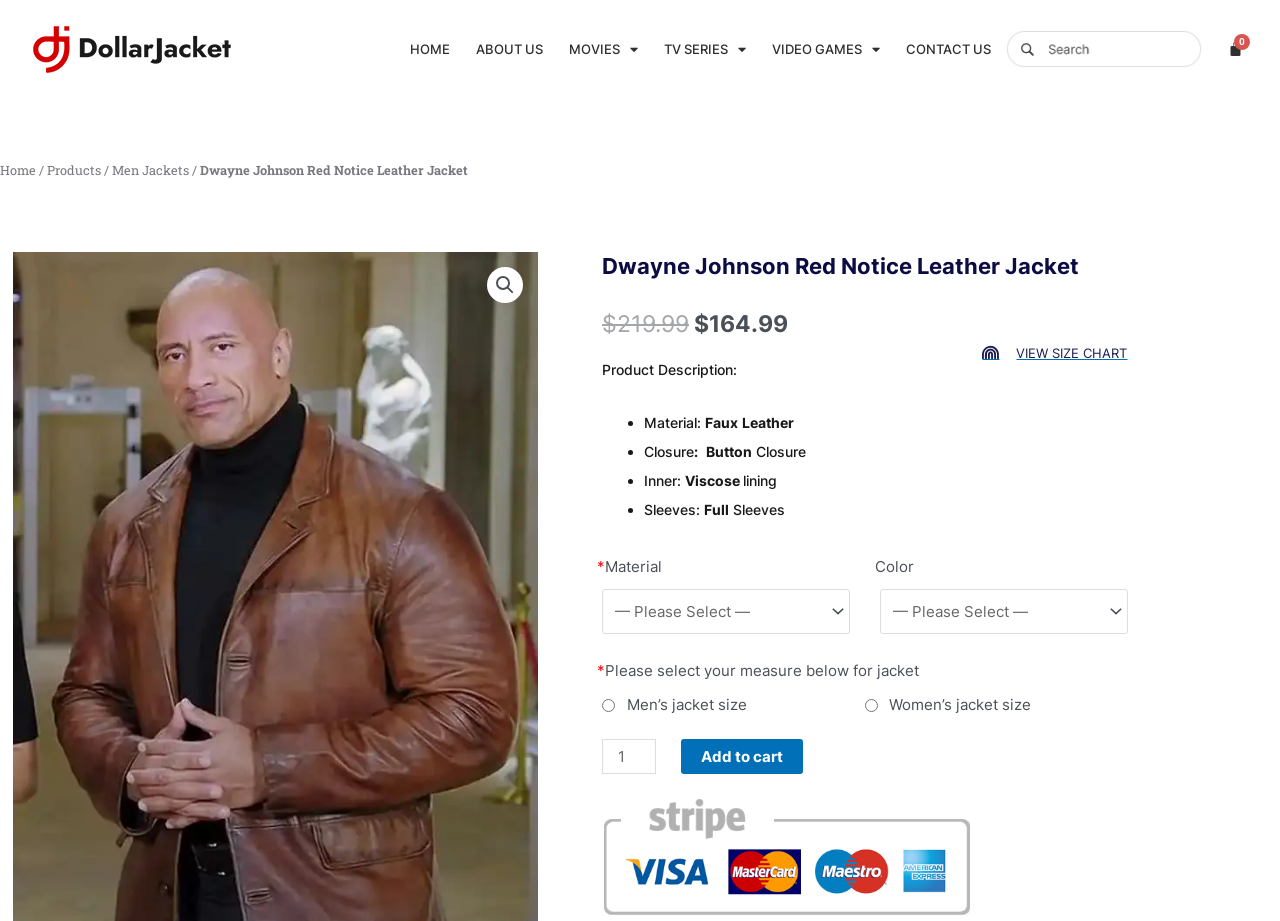Use one word or a short phrase to answer the question provided: 
What is the material of the leather jacket?

Faux Leather